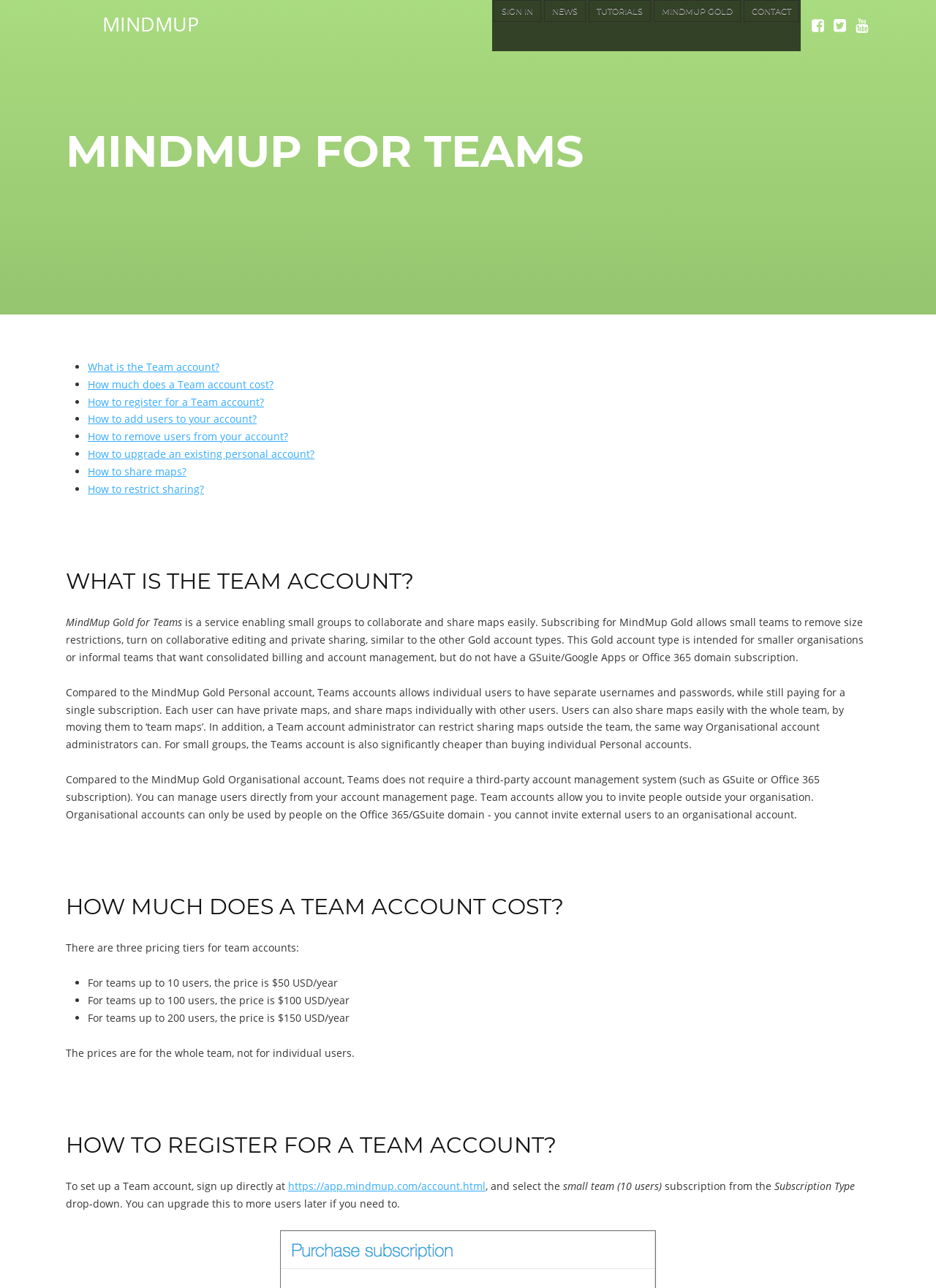Given the element description "MindMup", identify the bounding box of the corresponding UI element.

[0.109, 0.009, 0.301, 0.026]